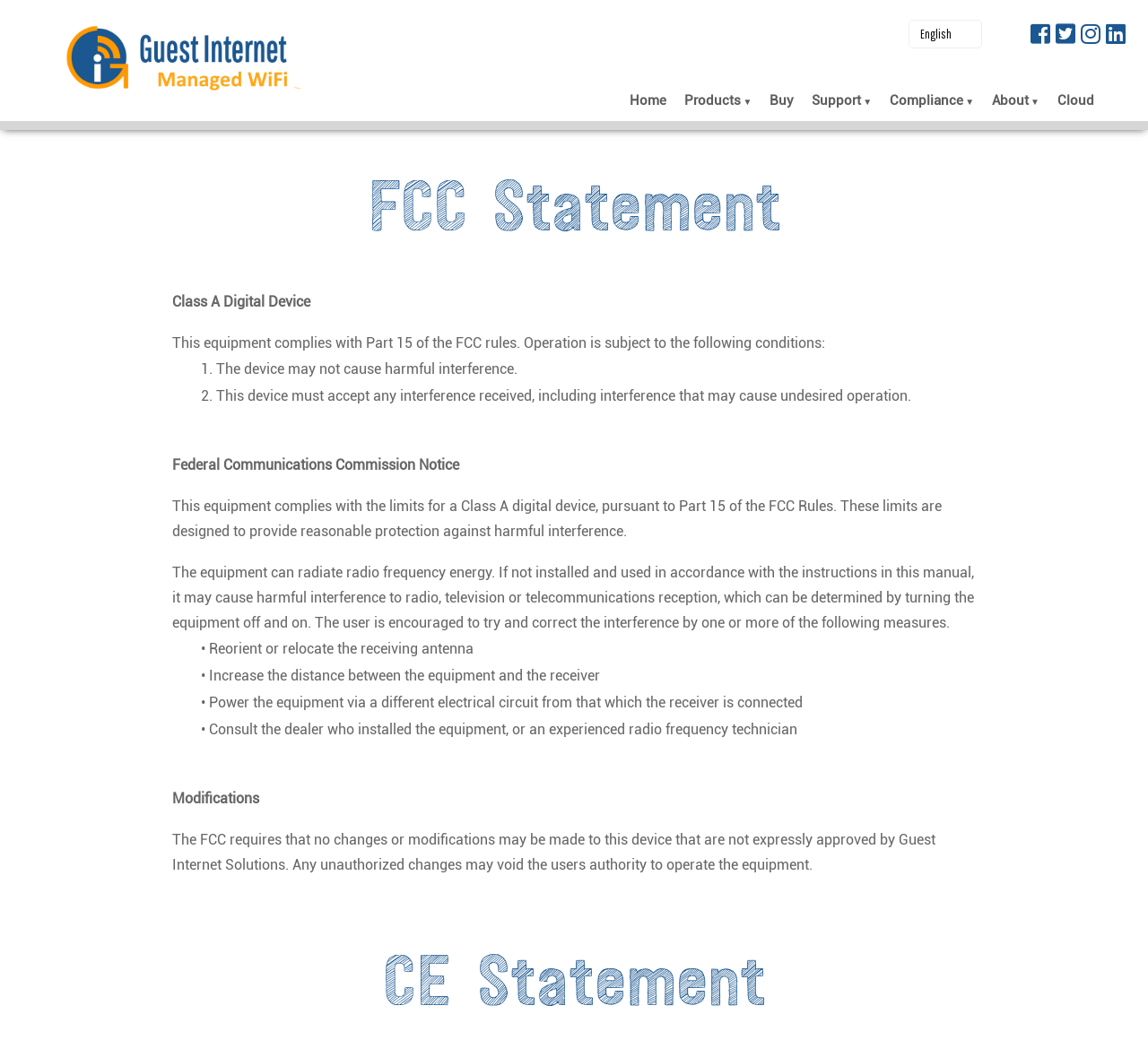Bounding box coordinates are given in the format (top-left x, top-left y, bottom-right x, bottom-right y). All values should be floating point numbers between 0 and 1. Provide the bounding box coordinate for the UI element described as: English

[0.792, 0.02, 0.833, 0.045]